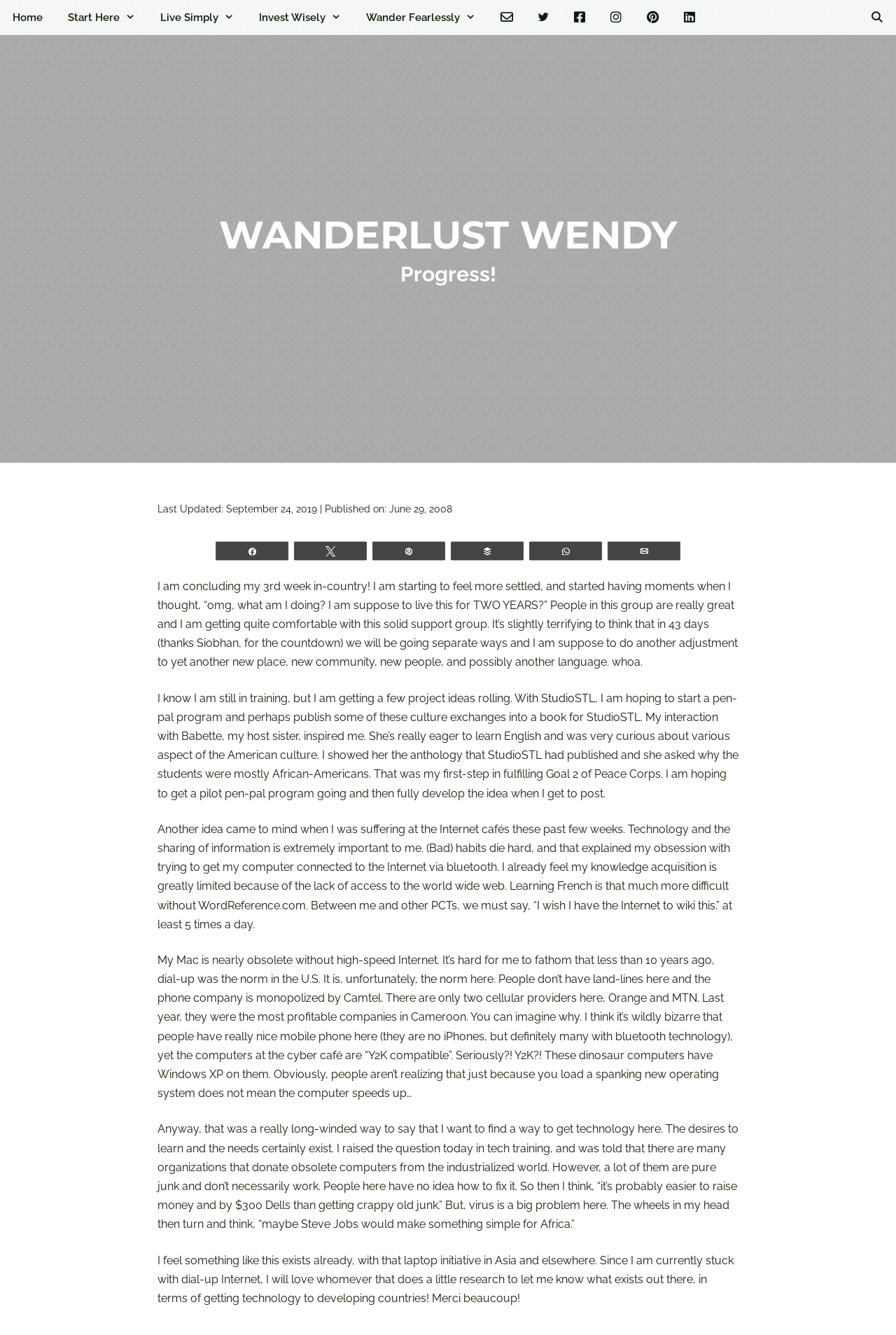What is the date of the blog post? From the image, respond with a single word or brief phrase.

September 24, 2019